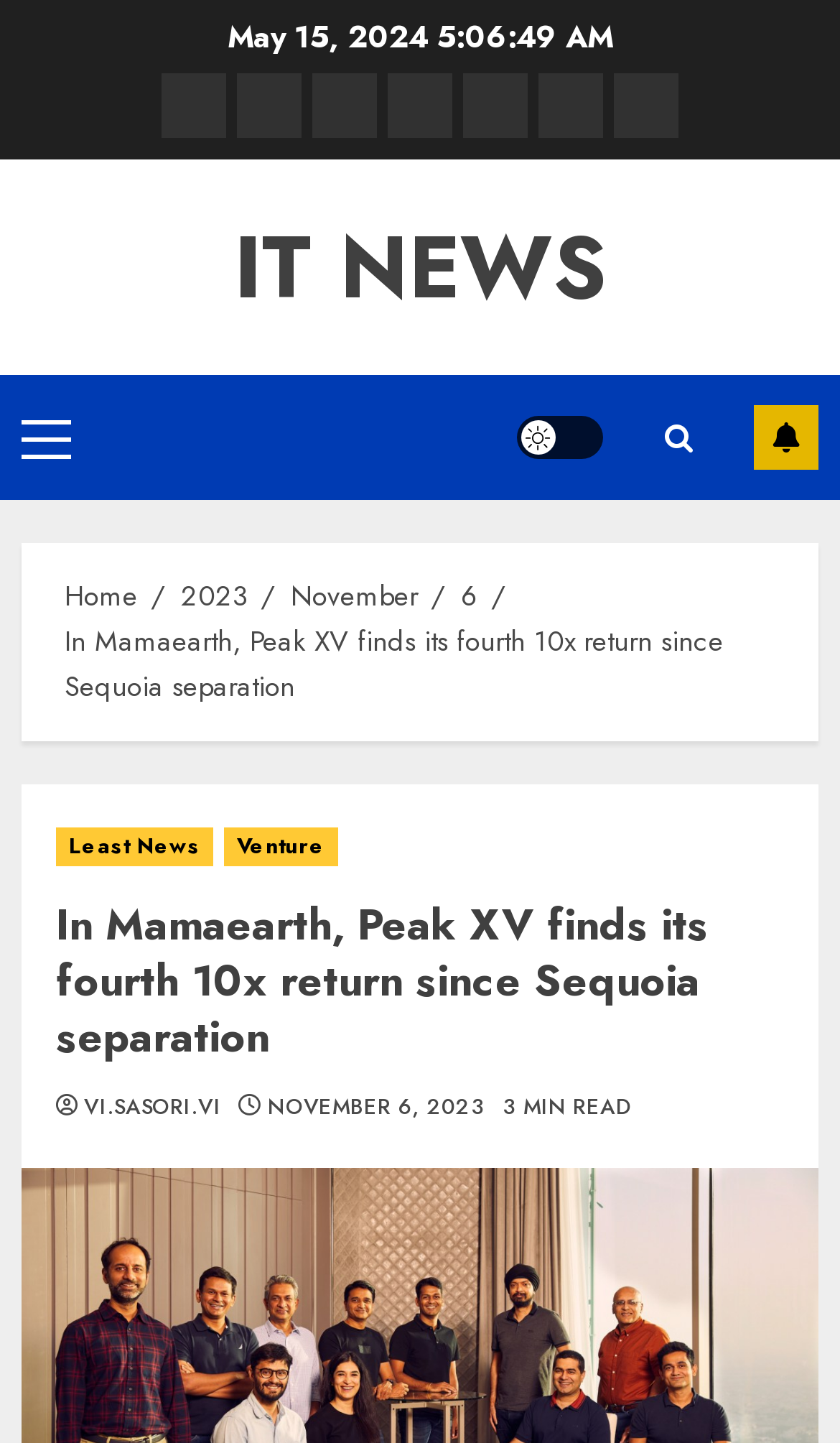Please identify the bounding box coordinates of the clickable area that will allow you to execute the instruction: "Click on the 'IT NEWS' link".

[0.278, 0.142, 0.722, 0.228]